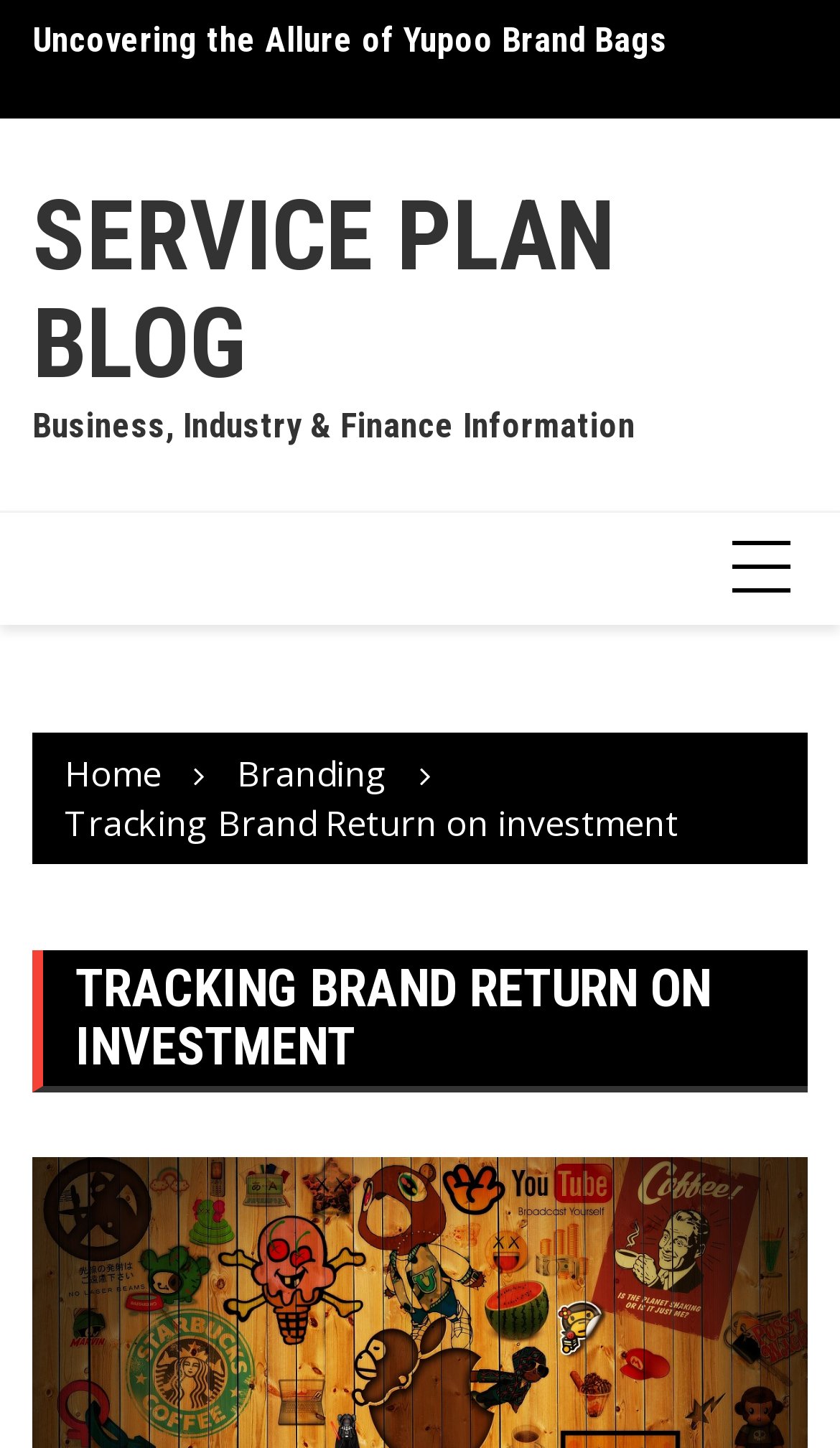Identify the headline of the webpage and generate its text content.

SERVICE PLAN BLOG